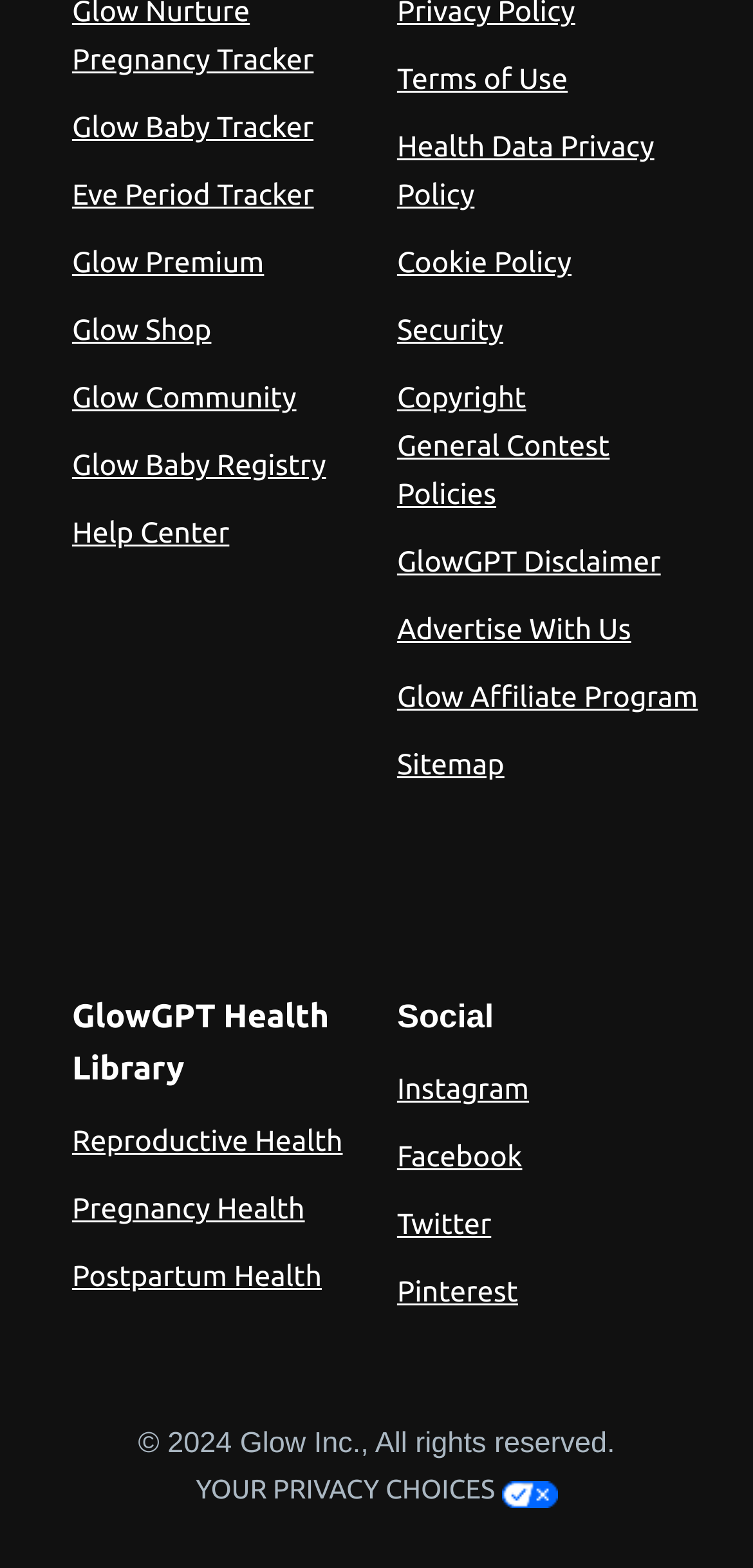Can you specify the bounding box coordinates for the region that should be clicked to fulfill this instruction: "View Reproductive Health".

[0.096, 0.717, 0.455, 0.738]